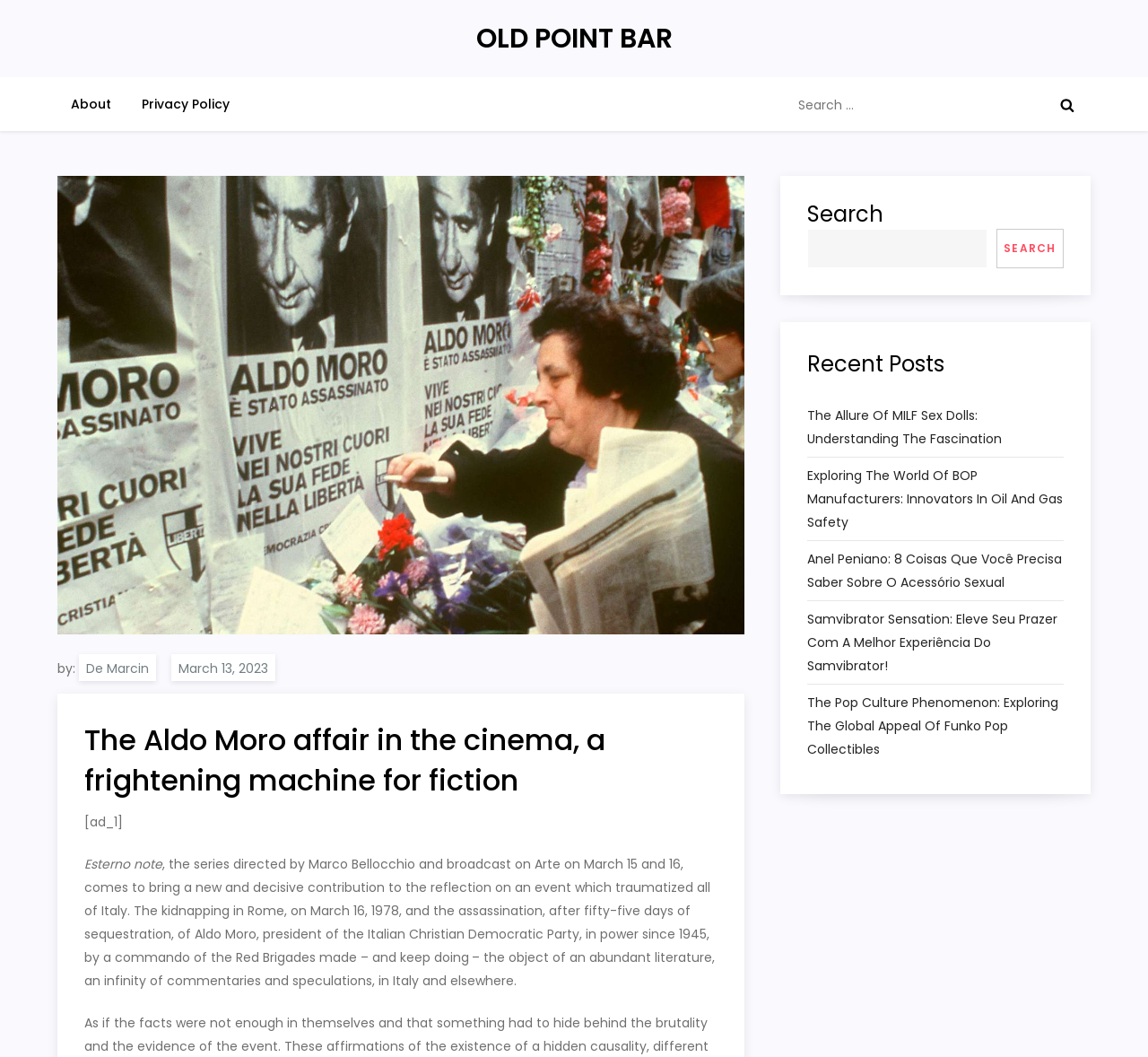Describe all the significant parts and information present on the webpage.

The webpage appears to be a blog or news article page. At the top, there is a header section with a link to "OLD POINT BAR" and three other links: "About", "Privacy Policy", and a search bar with a button and an image of a magnifying glass. 

Below the header, there is an author section with the name "De Marcin" and a date "March 13, 2023". The main article title "The Aldo Moro affair in the cinema, a frightening machine for fiction" is displayed prominently. 

The article itself is divided into several paragraphs, discussing the Aldo Moro affair and its representation in cinema. There are five paragraphs in total, with the last one being cut off. 

On the right side of the page, there is a complementary section with a search bar, a "Recent Posts" heading, and five links to other articles with various titles.